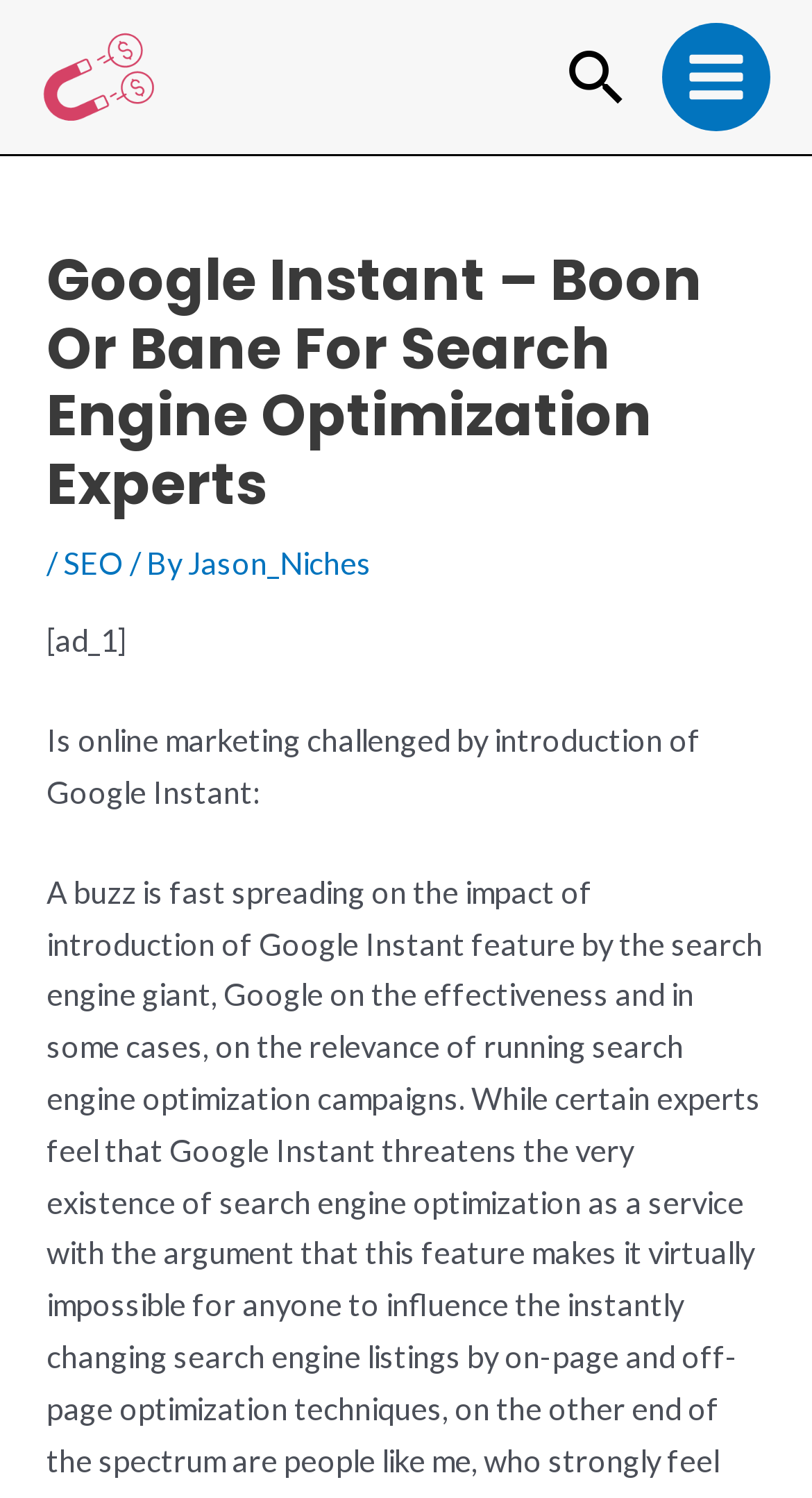What is the topic of the article?
Use the information from the screenshot to give a comprehensive response to the question.

I determined the topic of the article by reading the header section, which mentions 'Google Instant' and 'SEO', indicating that the article is about the impact of Google Instant on Search Engine Optimization.